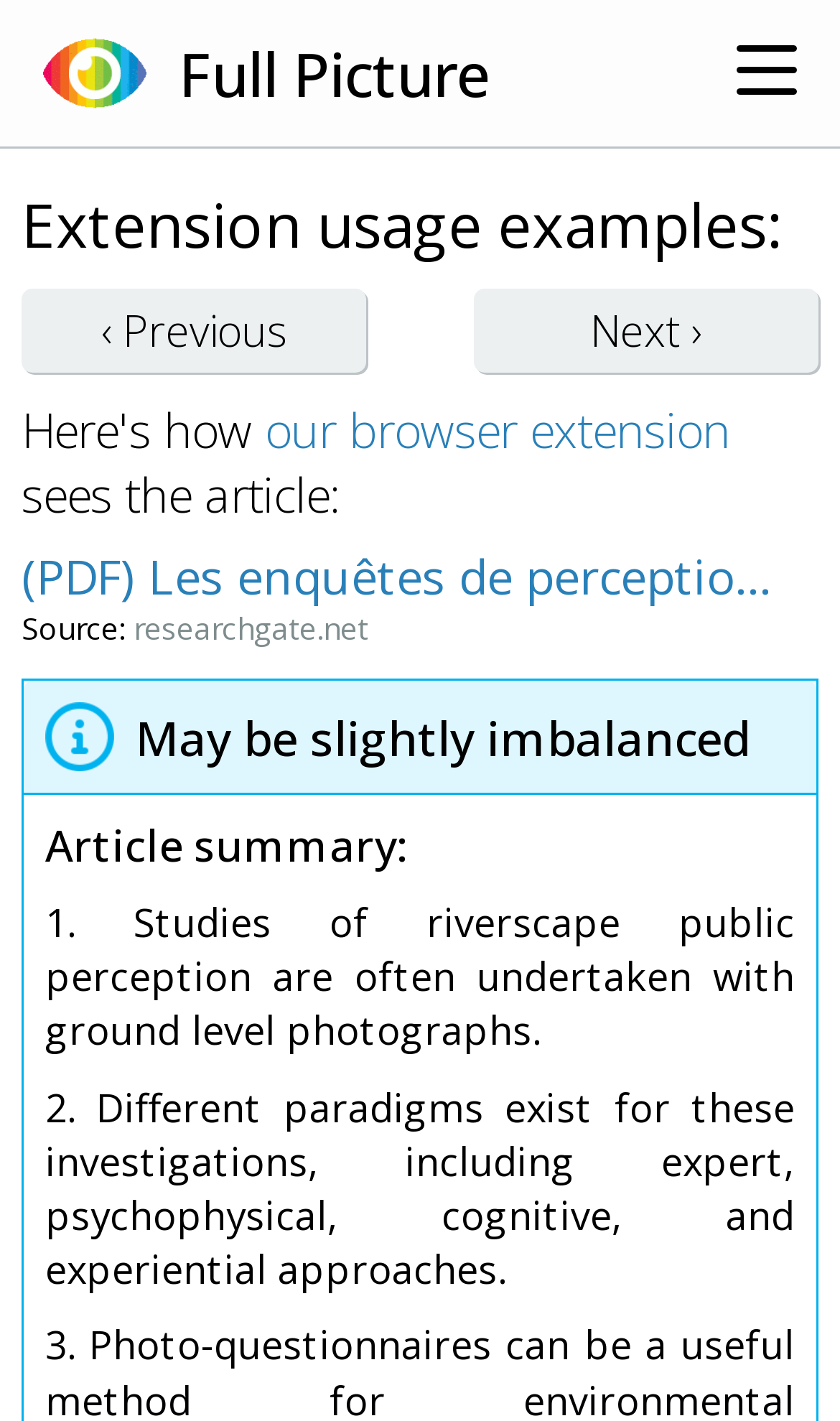Articulate a complete and detailed caption of the webpage elements.

This webpage appears to be an article summary page. At the top, there is a link to a PDF version of the article, accompanied by a small image. Below this, there is a heading that reads "Full Picture". 

On the left side of the page, there is a vertical menu with links to various sections, including "What is it?", "Examples", "Install", "Terms", "Privacy", "Pricing", and "Contact". 

The main content of the page is divided into two sections. The first section is headed "Extension usage examples:" and contains links to previous and next examples, as well as a link to a browser extension. Below this, there is a sentence that reads "sees the article:" followed by a link to the article "(PDF) Les enquêtes de perception paysagère à l’aide de photographies : choix méthodologiques et exemples en milieu fluvial". 

The second section is headed "Article summary:" and contains two paragraphs summarizing the article. The first paragraph states that studies of riverscape public perception are often undertaken with ground-level photographs. The second paragraph explains that different paradigms exist for these investigations, including expert, psychophysical, cognitive, and experiential approaches. 

There is also a small image on the right side of the page, accompanied by a warning that the content may be slightly imbalanced. At the bottom of the page, there is a source citation that reads "Source: researchgate.net".